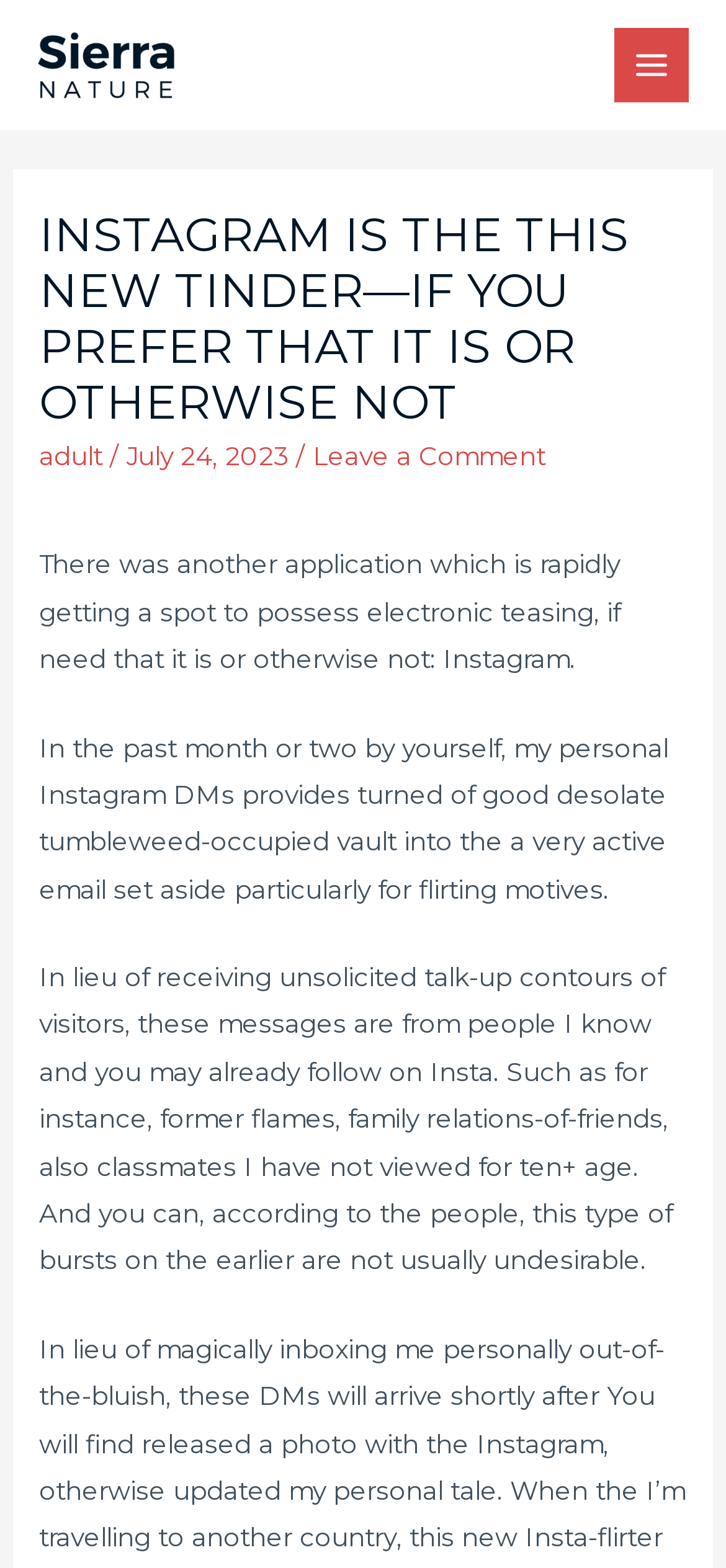Mark the bounding box of the element that matches the following description: "alt="Chiptuning – BHP Performance"".

[0.051, 0.03, 0.241, 0.049]